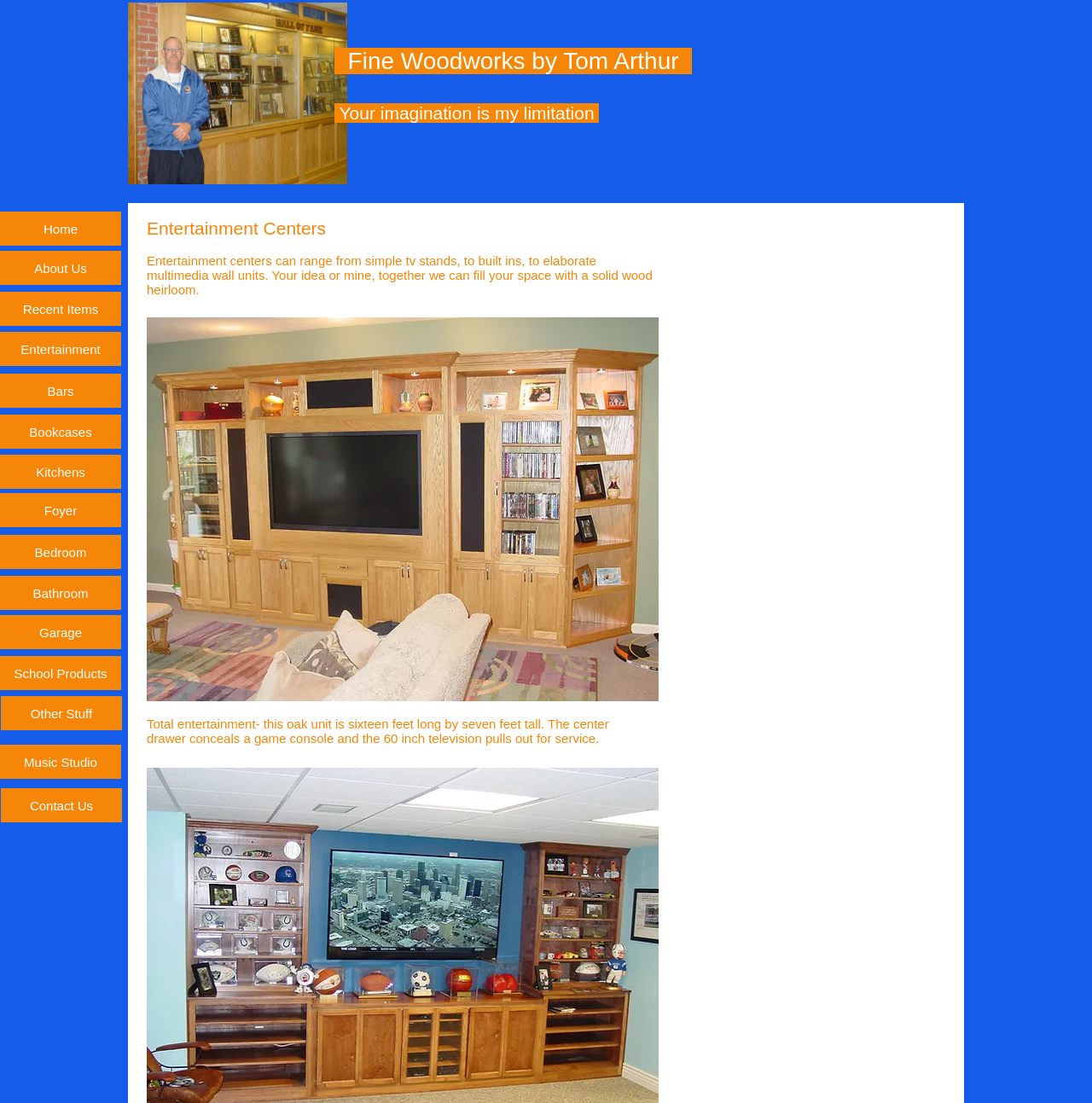Given the element description, predict the bounding box coordinates in the format (top-left x, top-left y, bottom-right x, bottom-right y), using floating point numbers between 0 and 1: Recent Items

[0.0, 0.265, 0.111, 0.295]